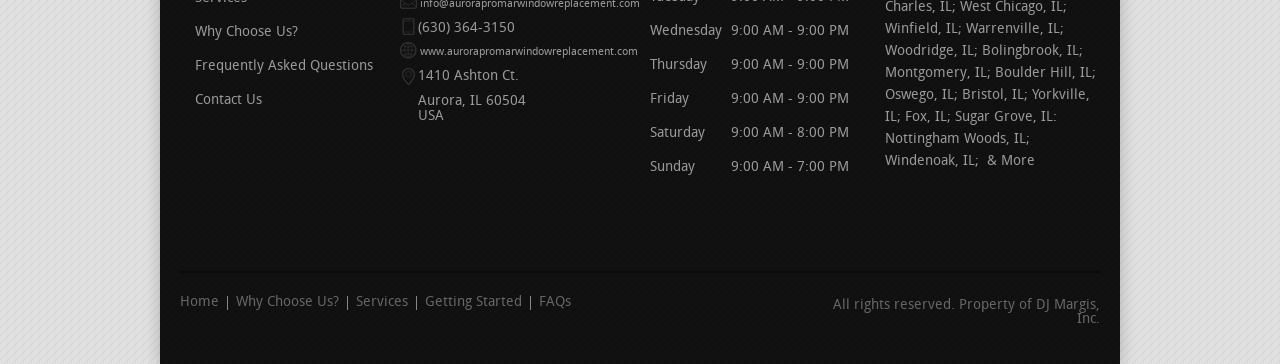Please reply to the following question with a single word or a short phrase:
What is the phone number of the company?

(630) 364-3150